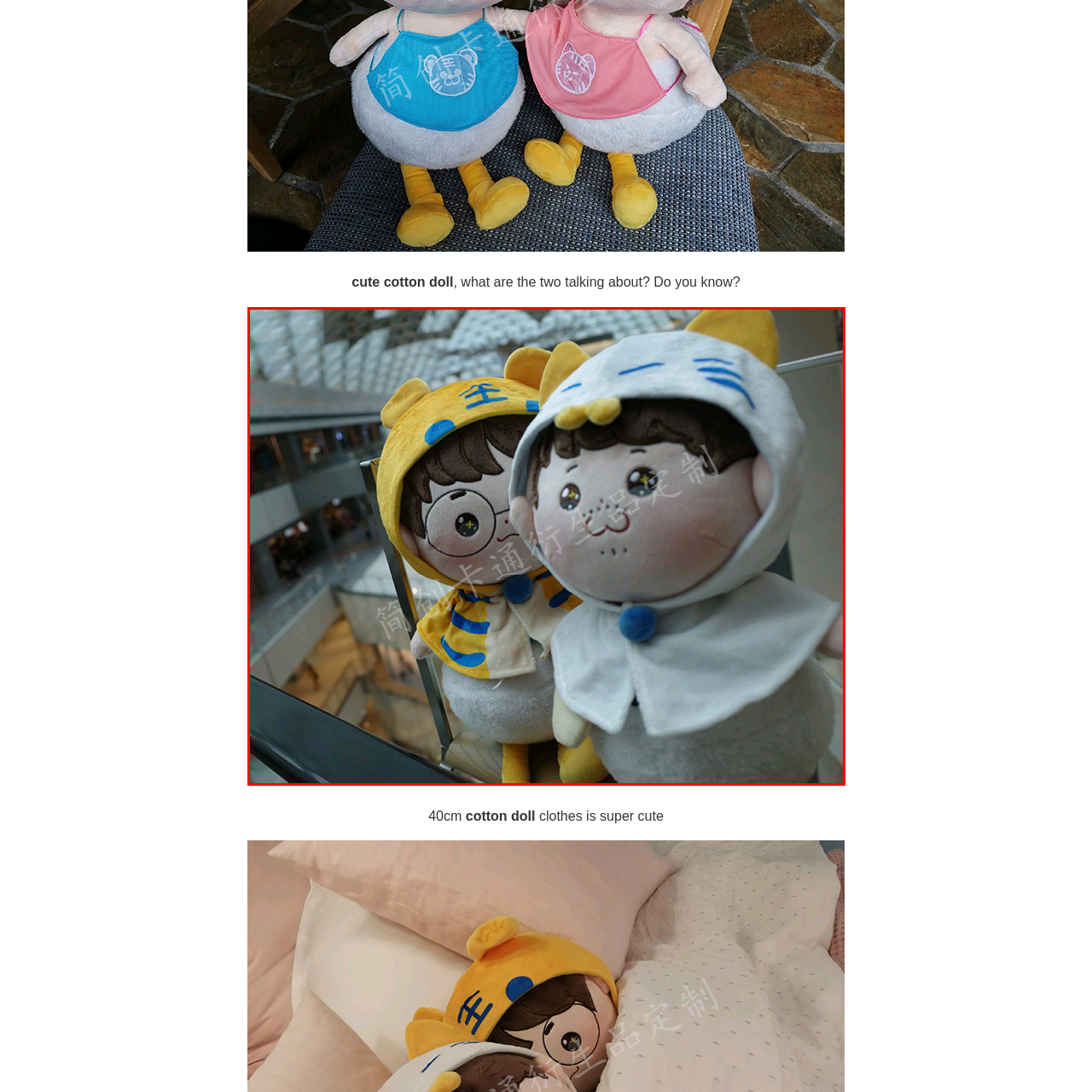Observe the image inside the red bounding box and respond to the question with a single word or phrase:
What kind of interior is hinted at in the backdrop?

Modern